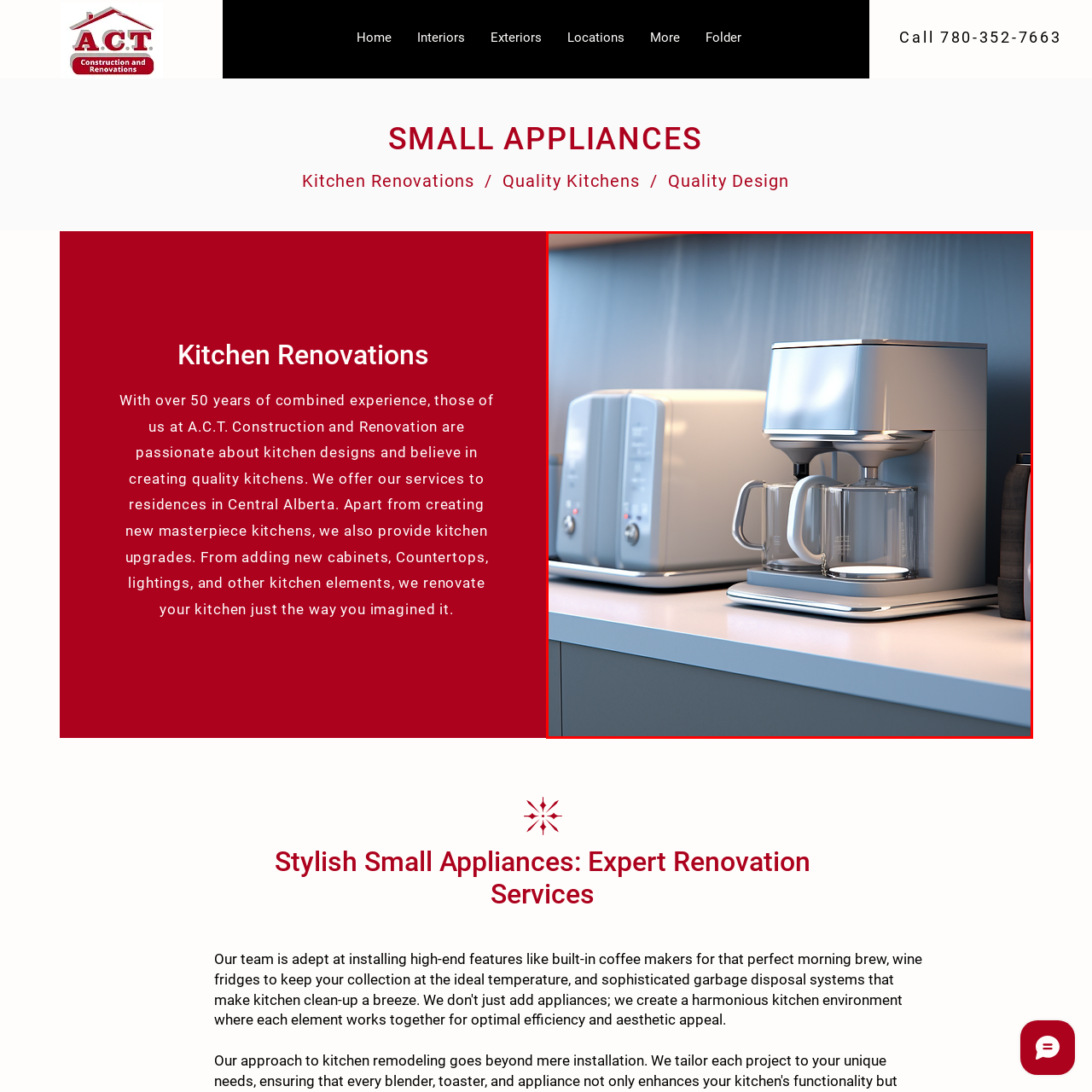Articulate a detailed description of the image enclosed by the red outline.

This image showcases a sleek and modern small kitchen appliance setup, featuring a stylish coffee maker prominently displayed on a countertop. The coffee maker, designed with a contemporary aesthetic, is equipped with two glass cups positioned beneath it, indicating its capability to brew coffee for multiple servings. To the left, a compact, silver toaster adds a functional element to the arrangement, presenting an efficient blend of culinary tools that elevate any kitchen space. The polished surfaces and clean lines of the appliances reflect a sense of sophistication, contributing to the overall appeal of this organized kitchen environment. This setting is emblematic of the quality renovations offered by A.C.T. Construction and Renovation, emphasizing a commitment to creating beautiful and functional kitchens.